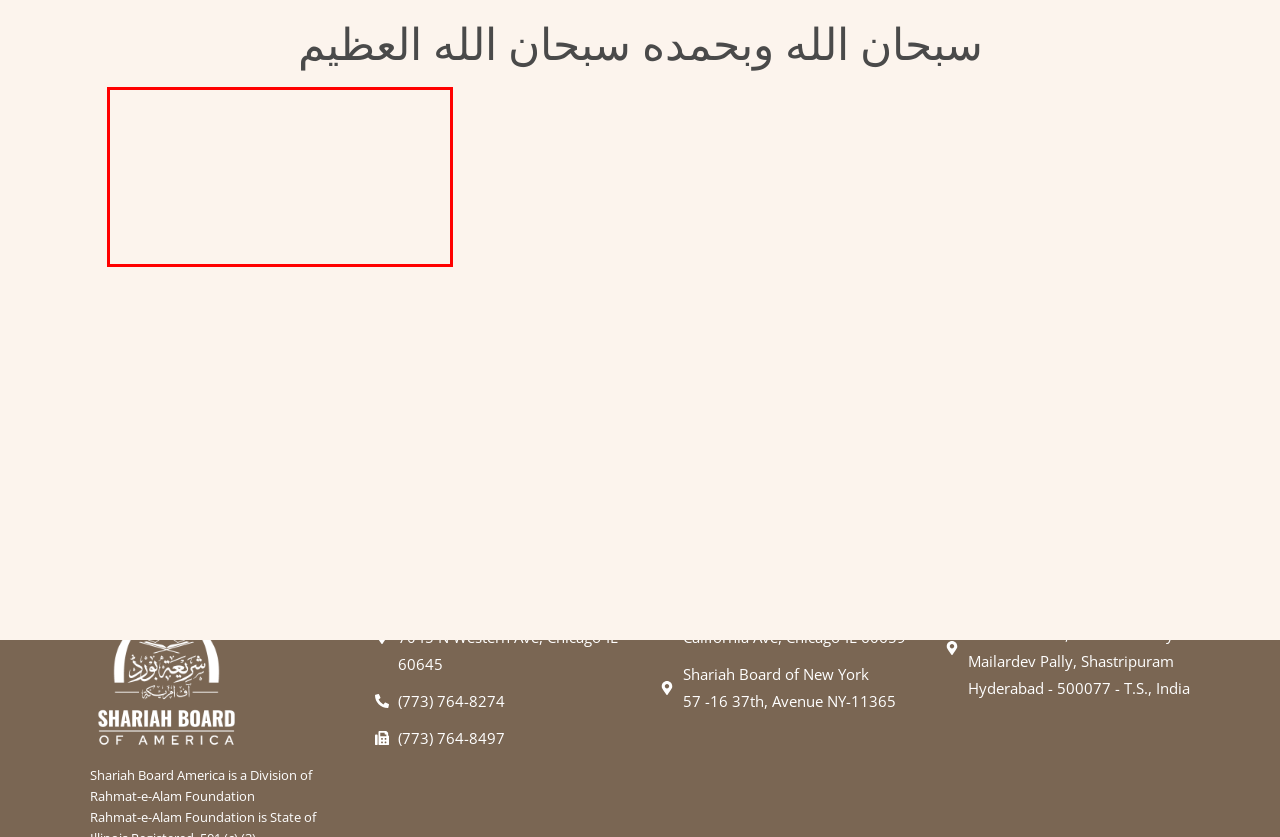In the screenshot of the webpage, find the red bounding box and perform OCR to obtain the text content restricted within this red bounding box.

We welcome those seeking Islamic legal guidance or wishing to explore our services. Our team is ready to support your Islamic journey. For details on our programs or involvement, visit our website or get in touch directly.